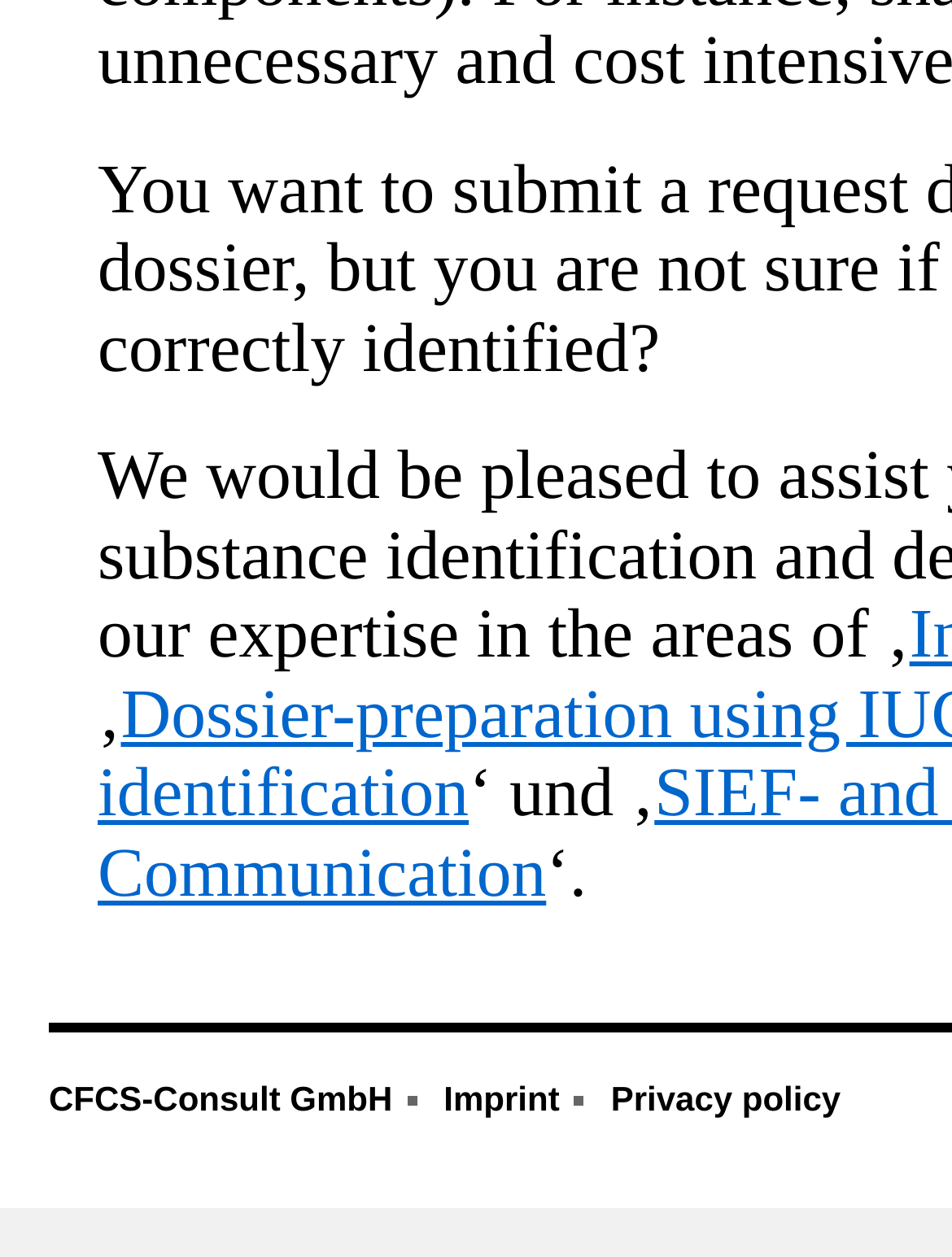What is the last link at the bottom?
Answer with a single word or short phrase according to what you see in the image.

Privacy policy